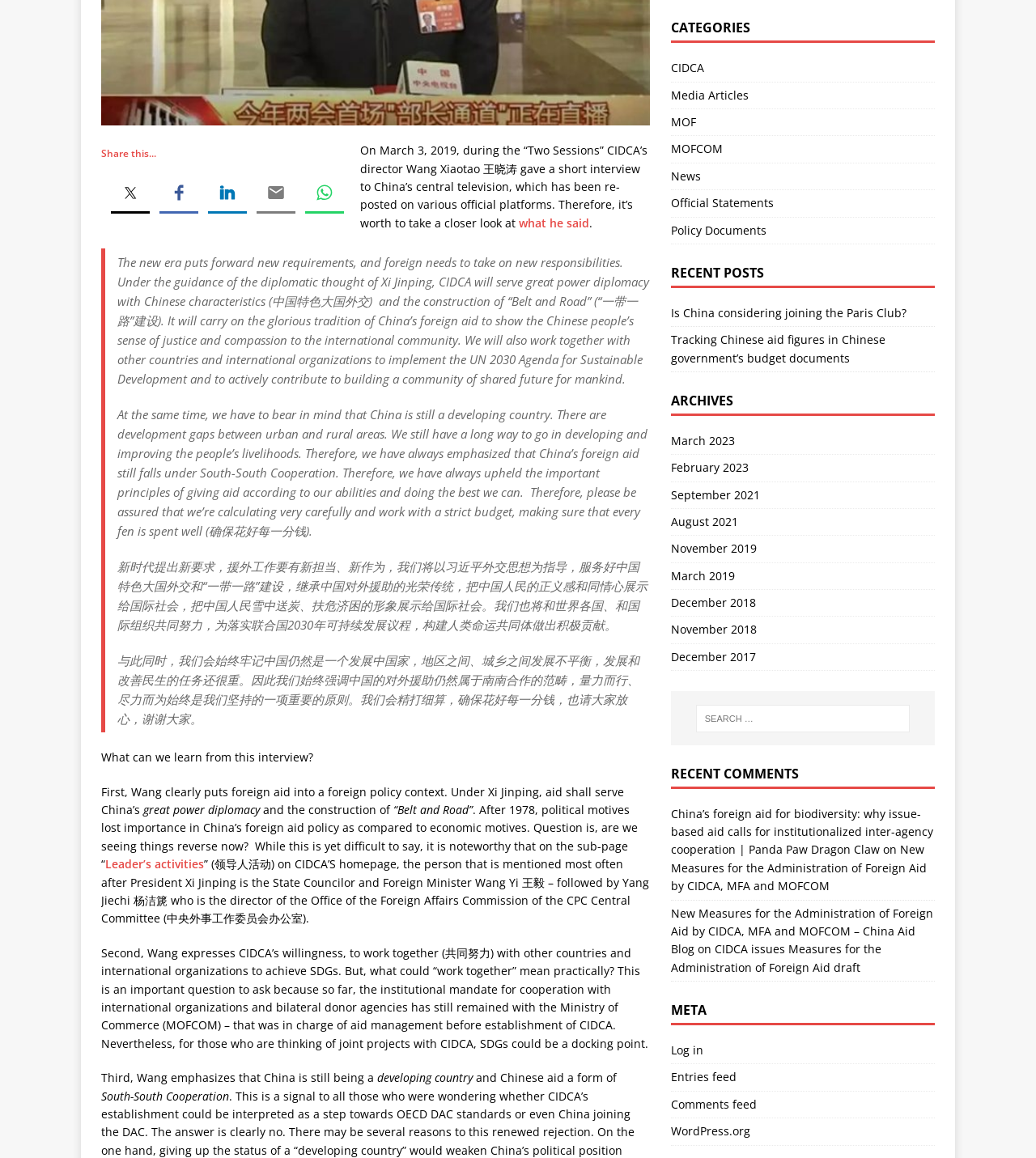Given the description "Log in", determine the bounding box of the corresponding UI element.

[0.647, 0.899, 0.902, 0.918]